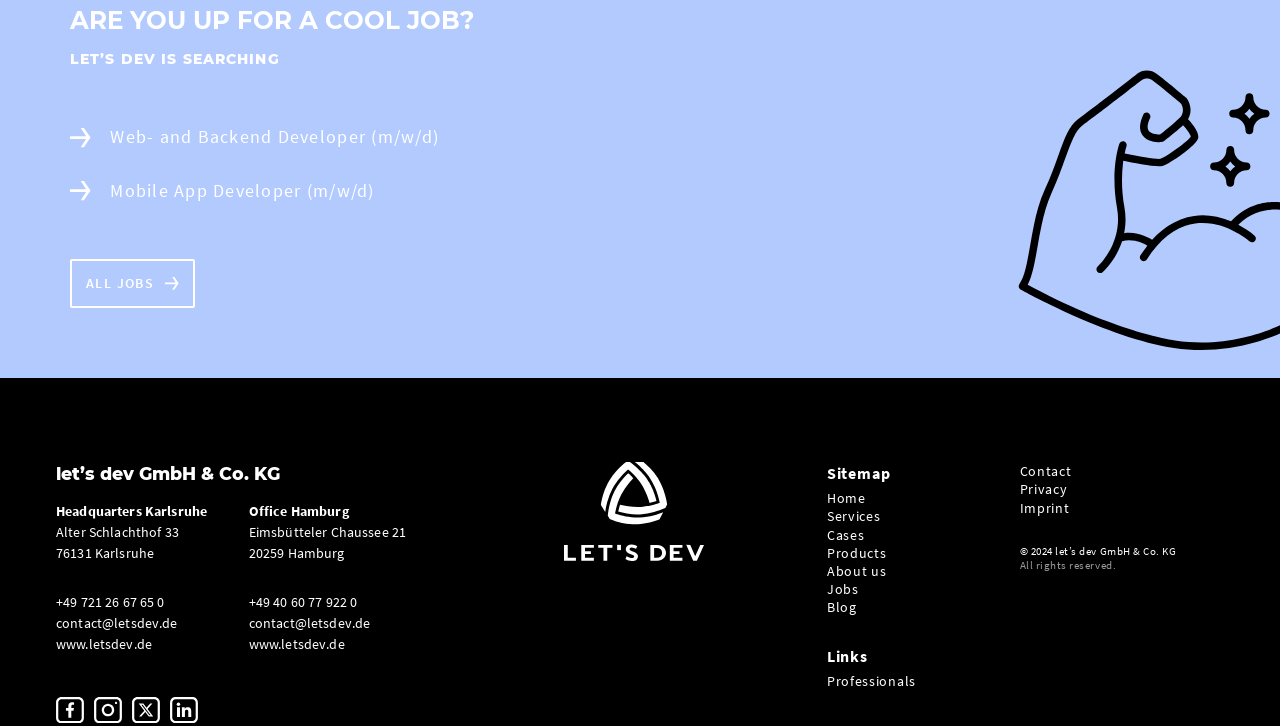Please find the bounding box coordinates of the element that must be clicked to perform the given instruction: "Contact let's dev via phone". The coordinates should be four float numbers from 0 to 1, i.e., [left, top, right, bottom].

[0.044, 0.816, 0.129, 0.841]